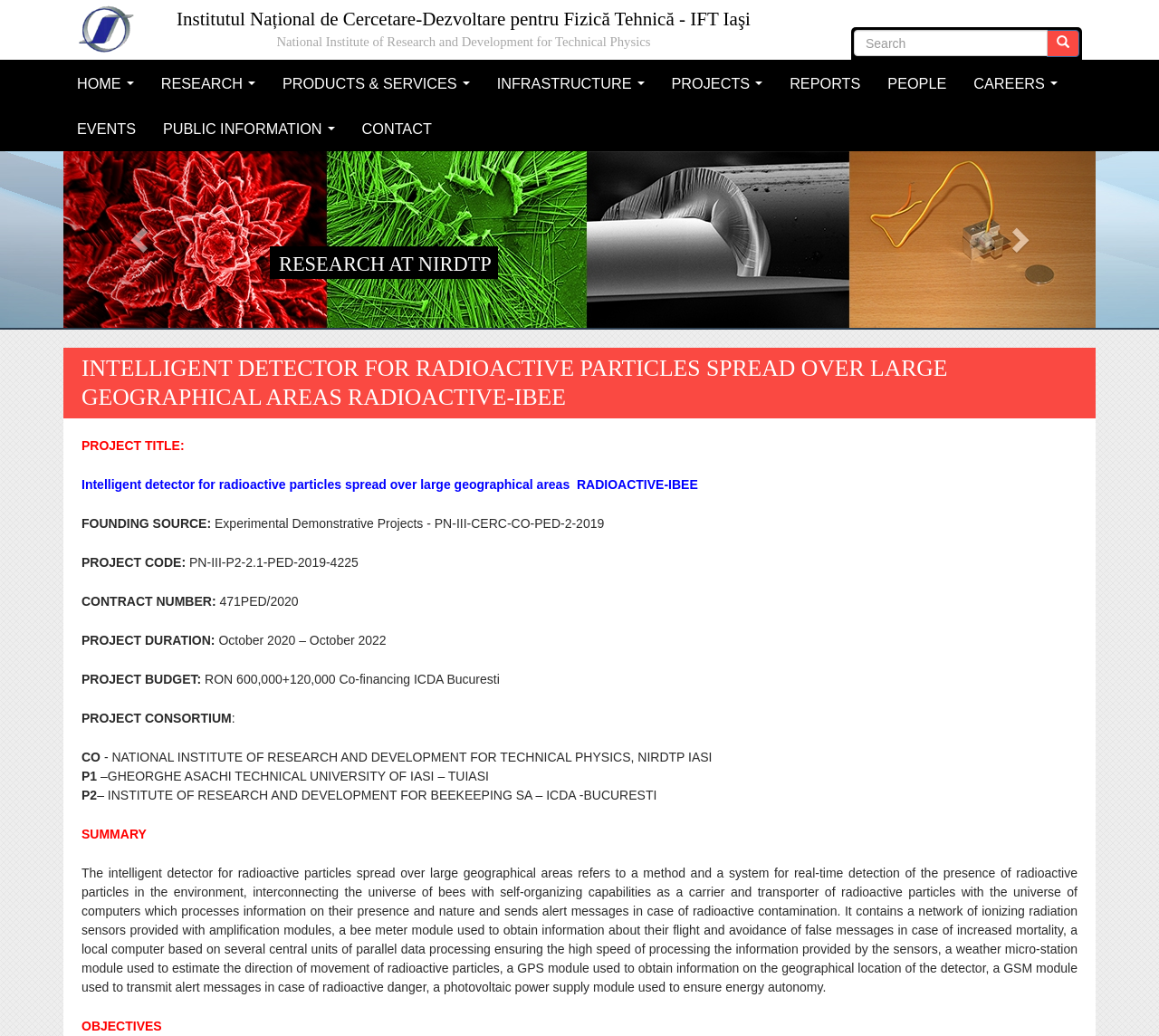Provide the bounding box coordinates for the specified HTML element described in this description: "parent_node: RESEARCH AT NIRDTP". The coordinates should be four float numbers ranging from 0 to 1, in the format [left, top, right, bottom].

[0.055, 0.146, 0.188, 0.316]